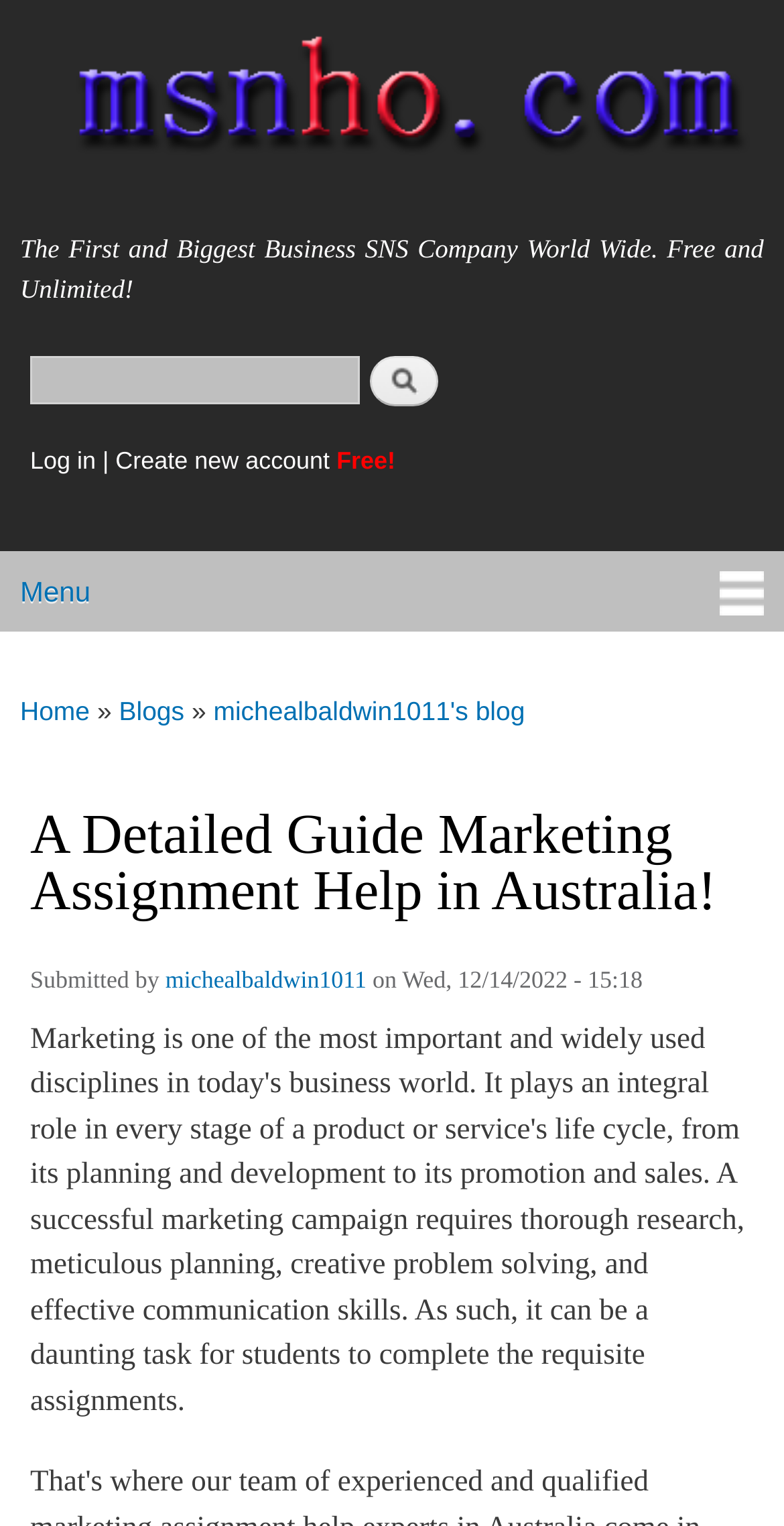Please specify the bounding box coordinates of the element that should be clicked to execute the given instruction: 'Log in to the account'. Ensure the coordinates are four float numbers between 0 and 1, expressed as [left, top, right, bottom].

[0.038, 0.293, 0.122, 0.312]